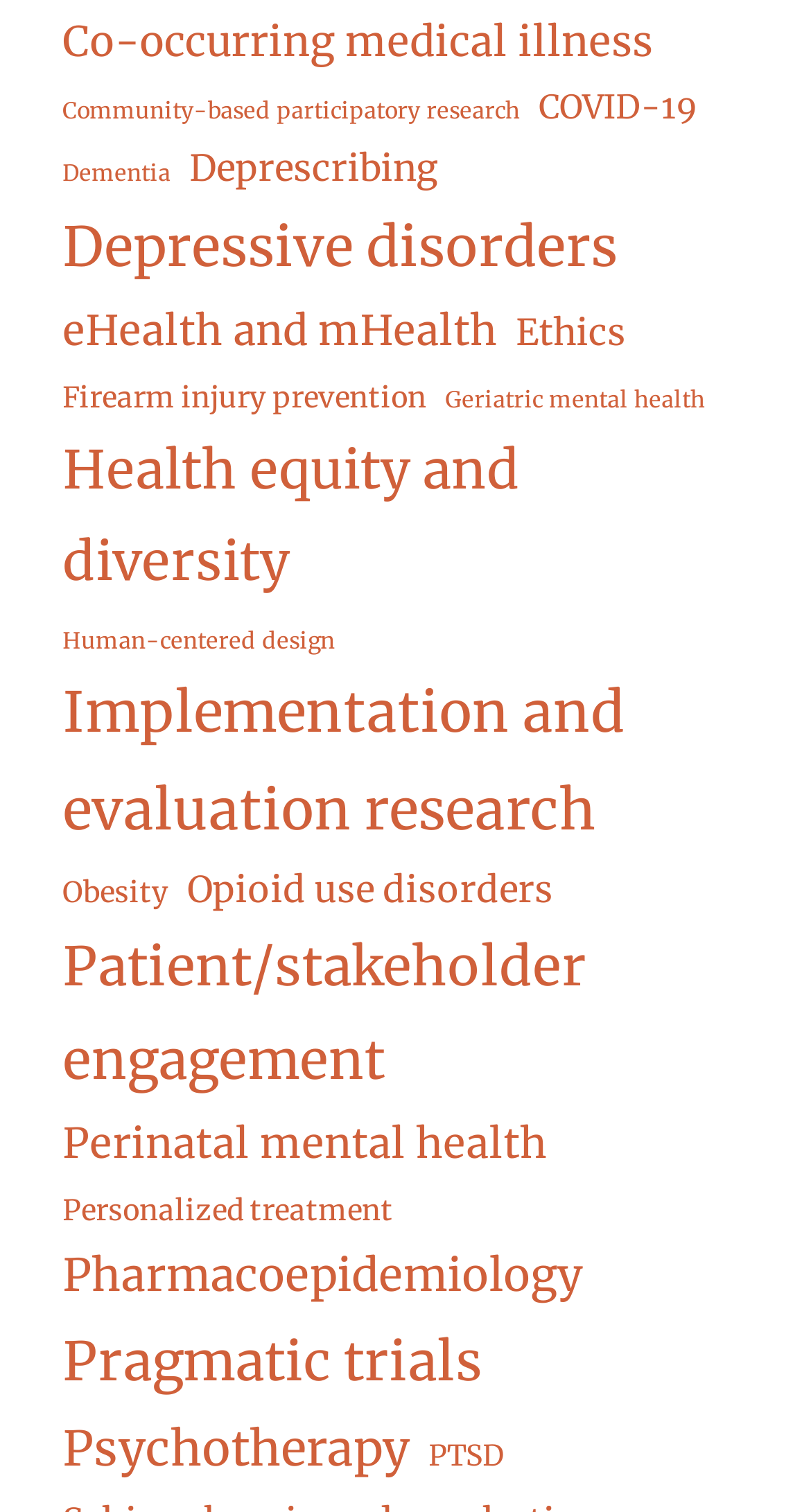Locate the bounding box coordinates of the element that should be clicked to fulfill the instruction: "Read about Leadership Coaching".

None